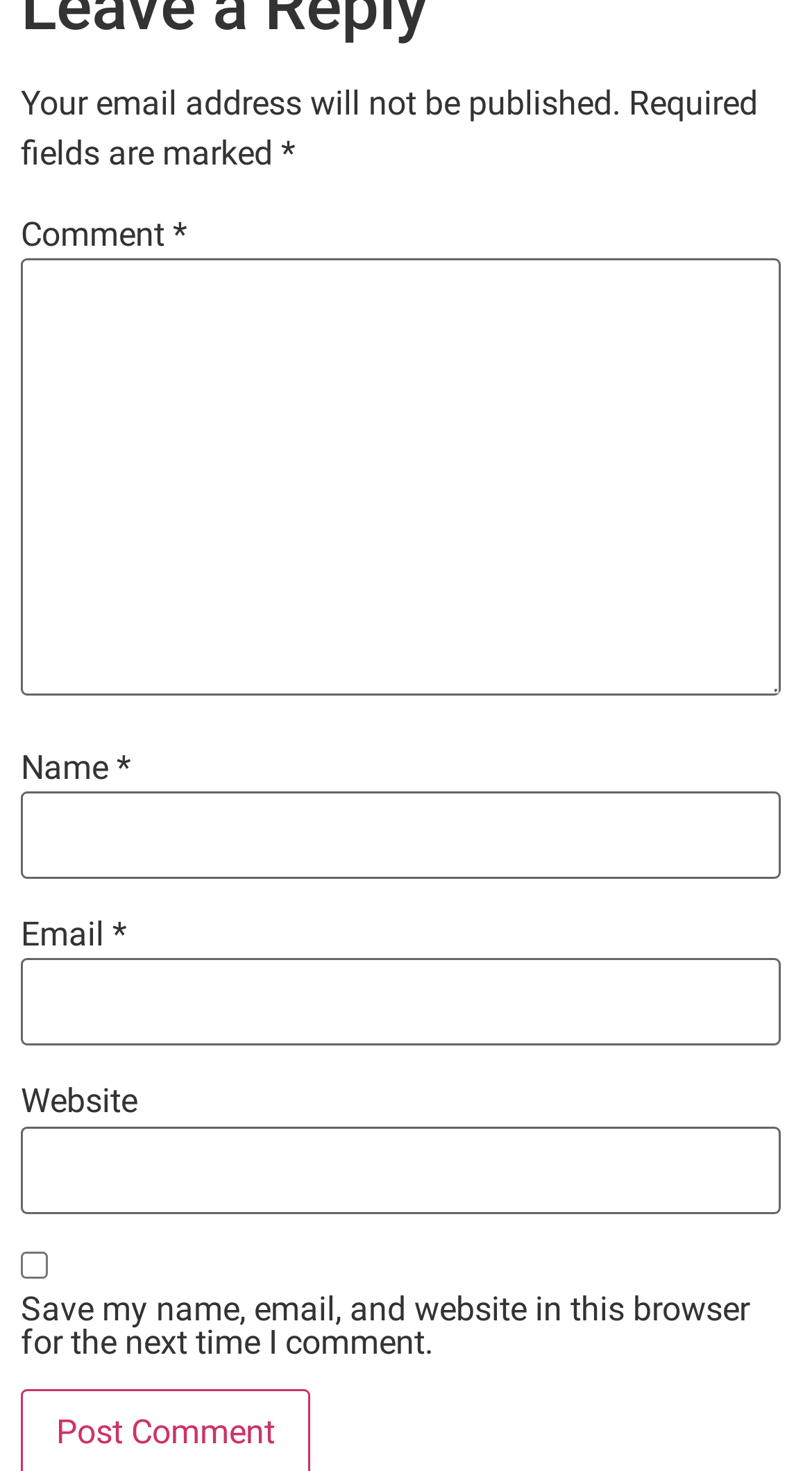Given the element description parent_node: Comment * name="comment", specify the bounding box coordinates of the corresponding UI element in the format (top-left x, top-left y, bottom-right x, bottom-right y). All values must be between 0 and 1.

[0.026, 0.176, 0.962, 0.474]